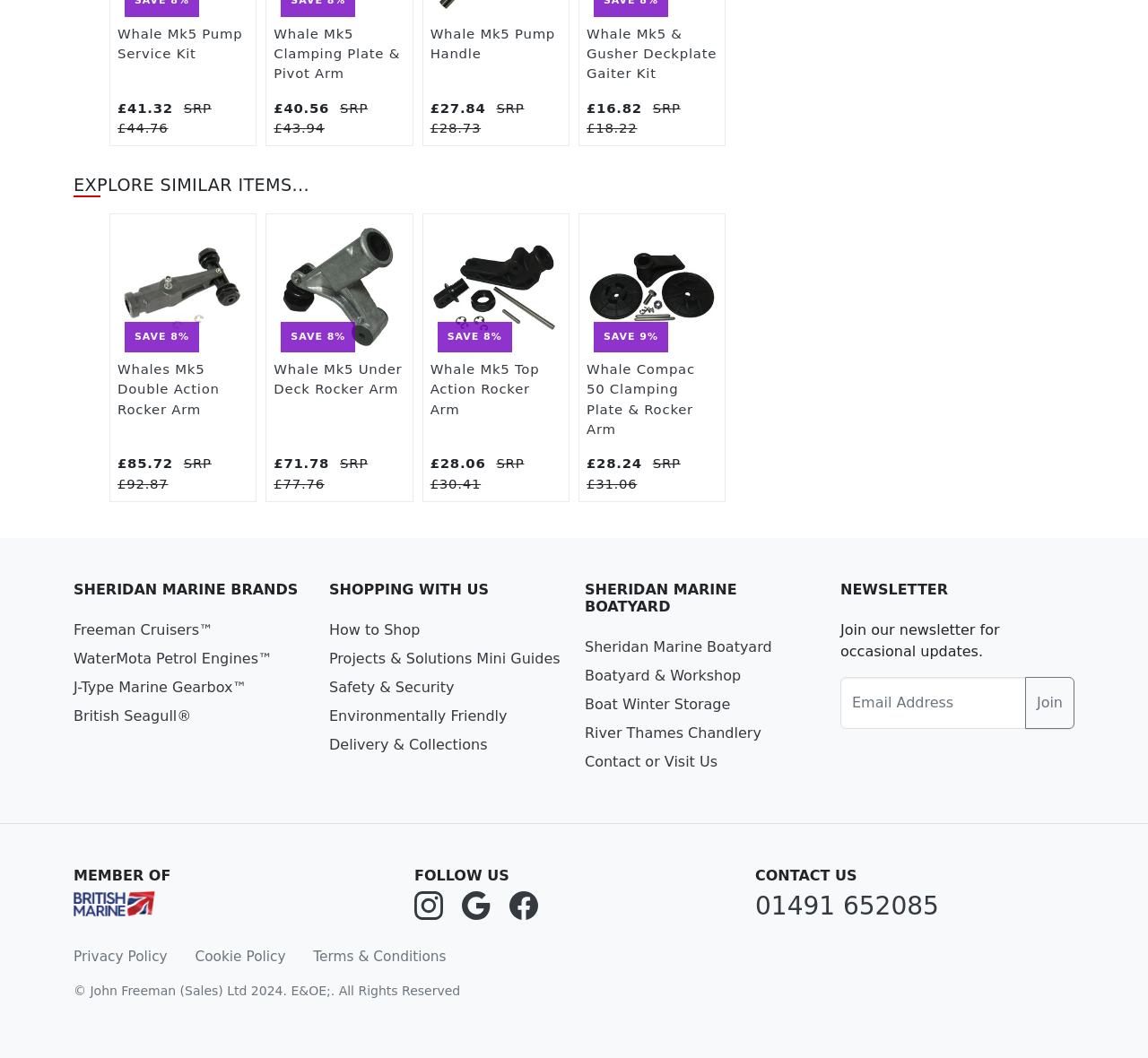Please identify the bounding box coordinates of the clickable area that will fulfill the following instruction: "Learn about Sheridan Marine brands". The coordinates should be in the format of four float numbers between 0 and 1, i.e., [left, top, right, bottom].

[0.064, 0.549, 0.268, 0.565]